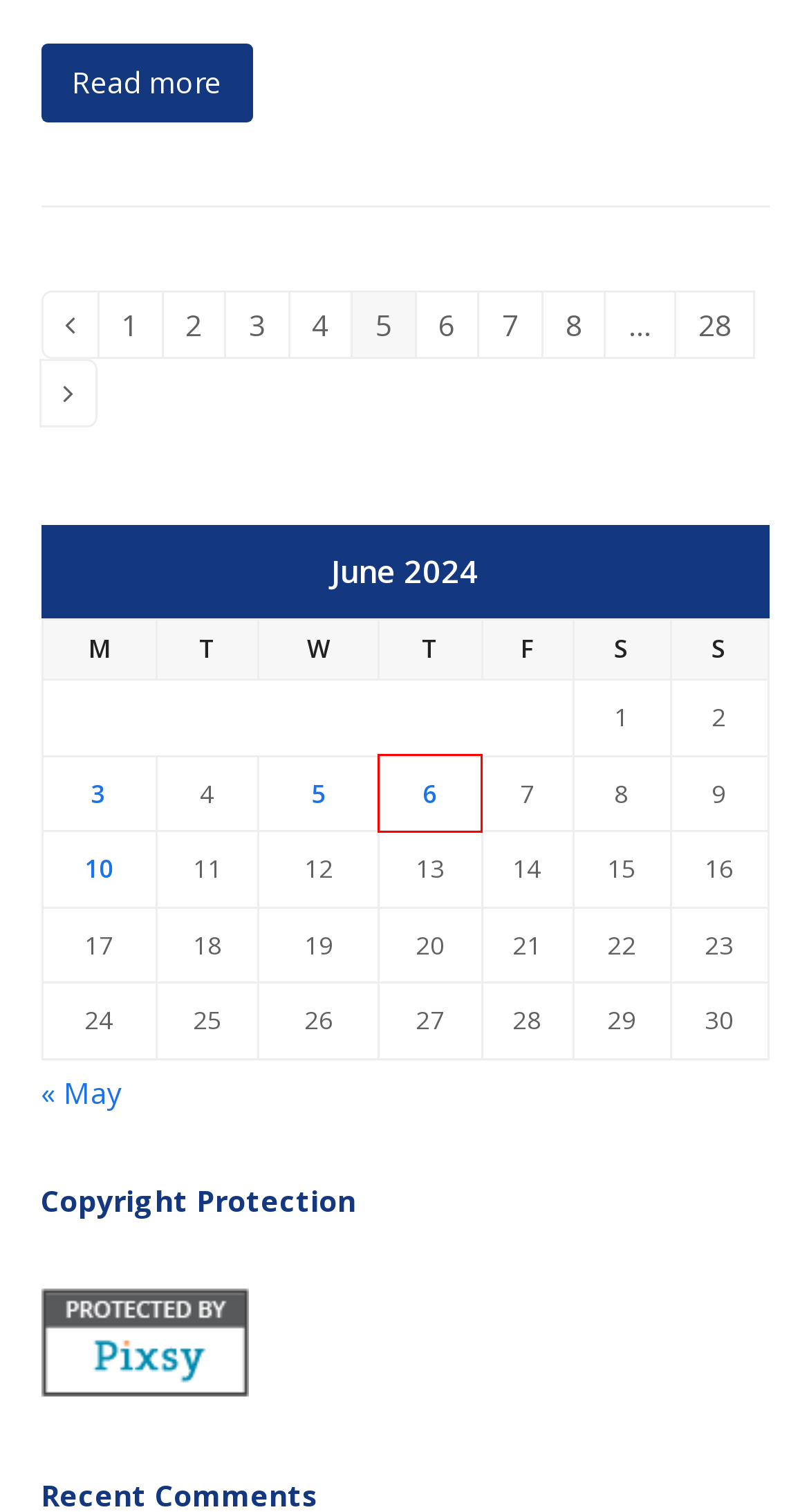Examine the screenshot of the webpage, noting the red bounding box around a UI element. Pick the webpage description that best matches the new page after the element in the red bounding box is clicked. Here are the candidates:
A. June 10, 2024 – William Mitchell – Modern Monetary Theory
B. Music – Page 2 – William Mitchell – Modern Monetary Theory
C. Music – Page 7 – William Mitchell – Modern Monetary Theory
D. Music – Page 8 – William Mitchell – Modern Monetary Theory
E. June 6, 2024 – William Mitchell – Modern Monetary Theory
F. May 2024 – William Mitchell – Modern Monetary Theory
G. Music – Page 4 – William Mitchell – Modern Monetary Theory
H. Music – Page 6 – William Mitchell – Modern Monetary Theory

E